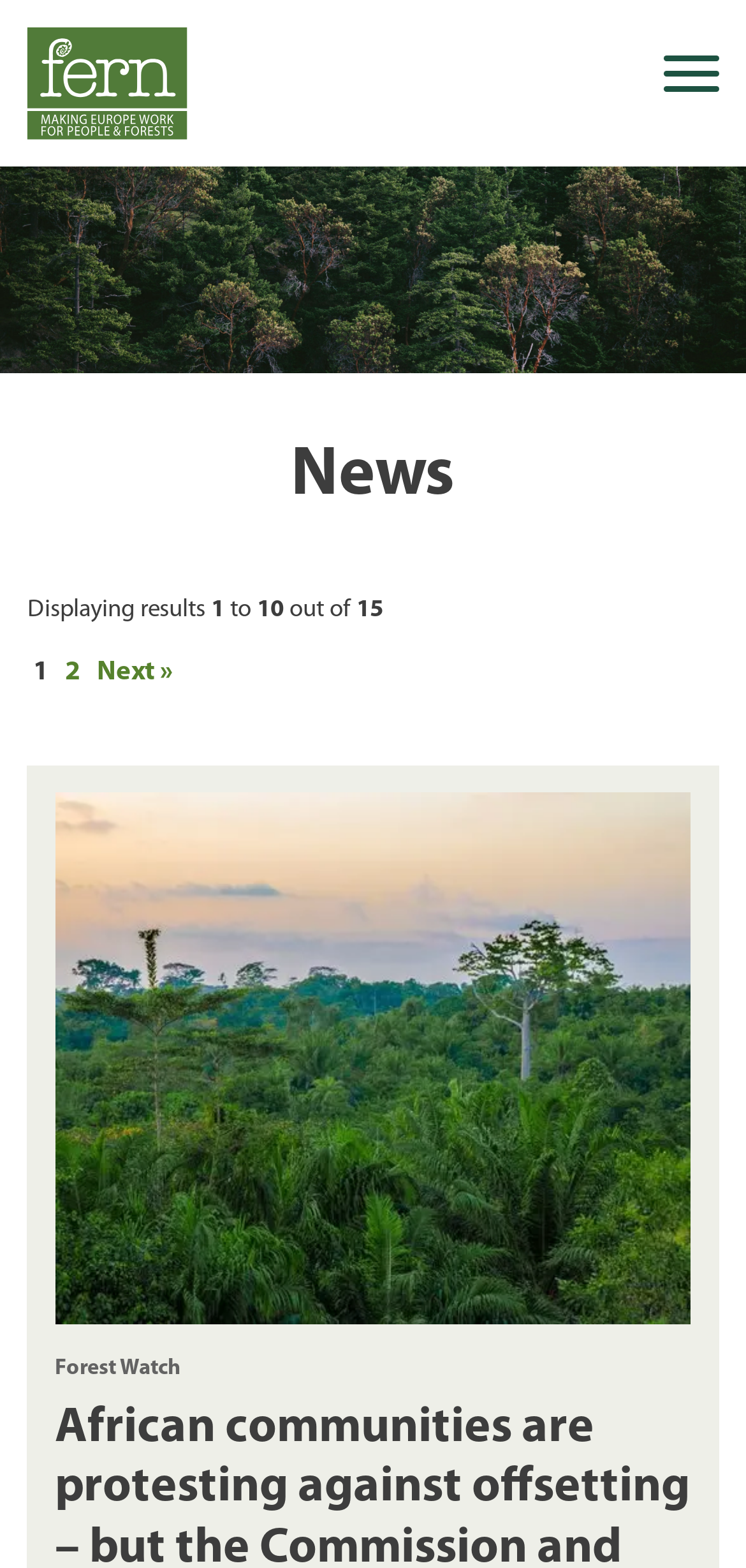Locate the bounding box coordinates of the clickable area to execute the instruction: "Sign up for the newsletter". Provide the coordinates as four float numbers between 0 and 1, represented as [left, top, right, bottom].

[0.0, 0.277, 1.0, 0.323]